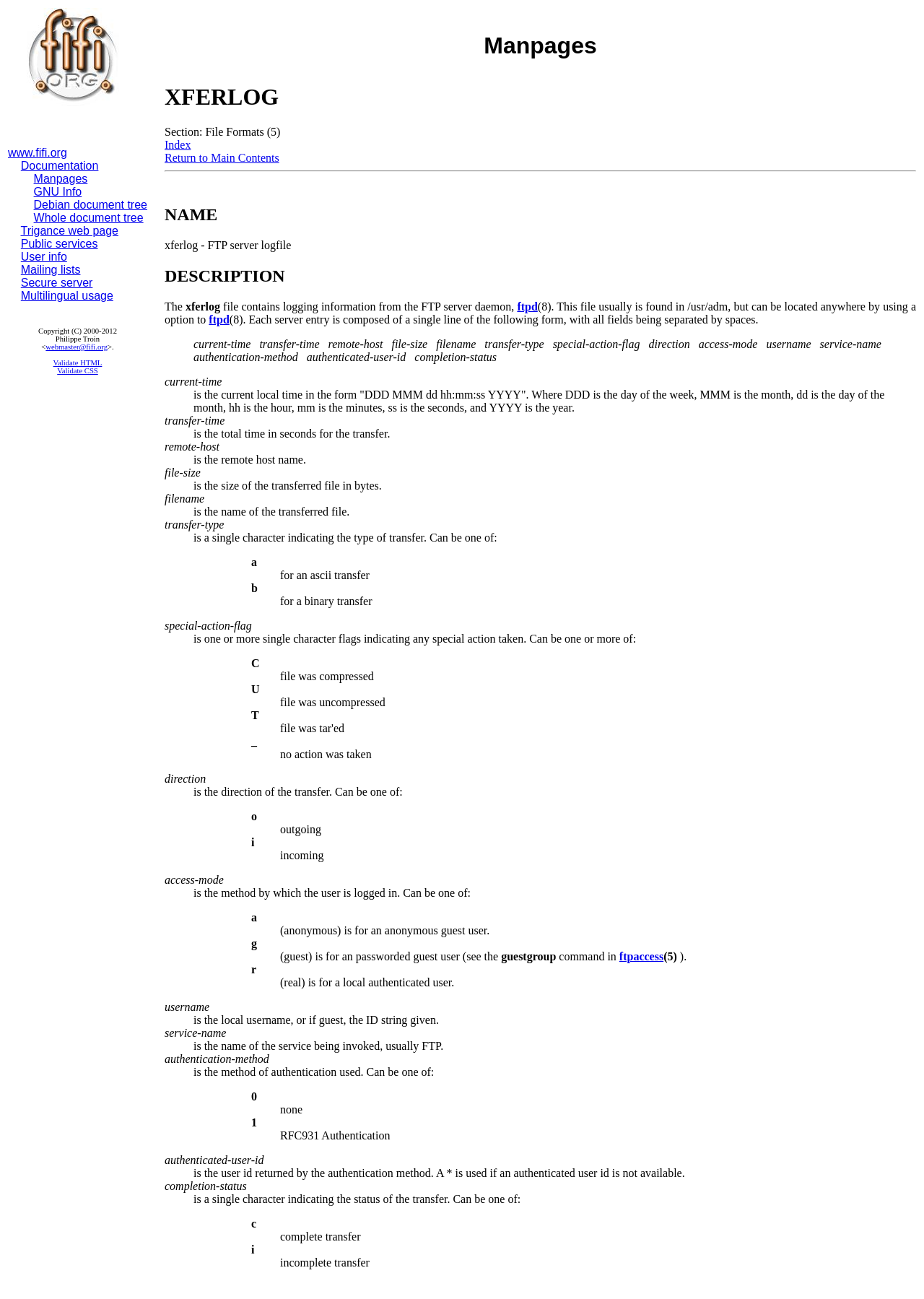What does the 'transfer-type' field in the log file indicate?
Please answer the question with as much detail as possible using the screenshot.

The answer can be found in the 'DESCRIPTION' section, which explains that the 'transfer-type' field is a single character indicating the type of transfer, which can be one of 'a' for an ascii transfer or 'b' for a binary transfer.